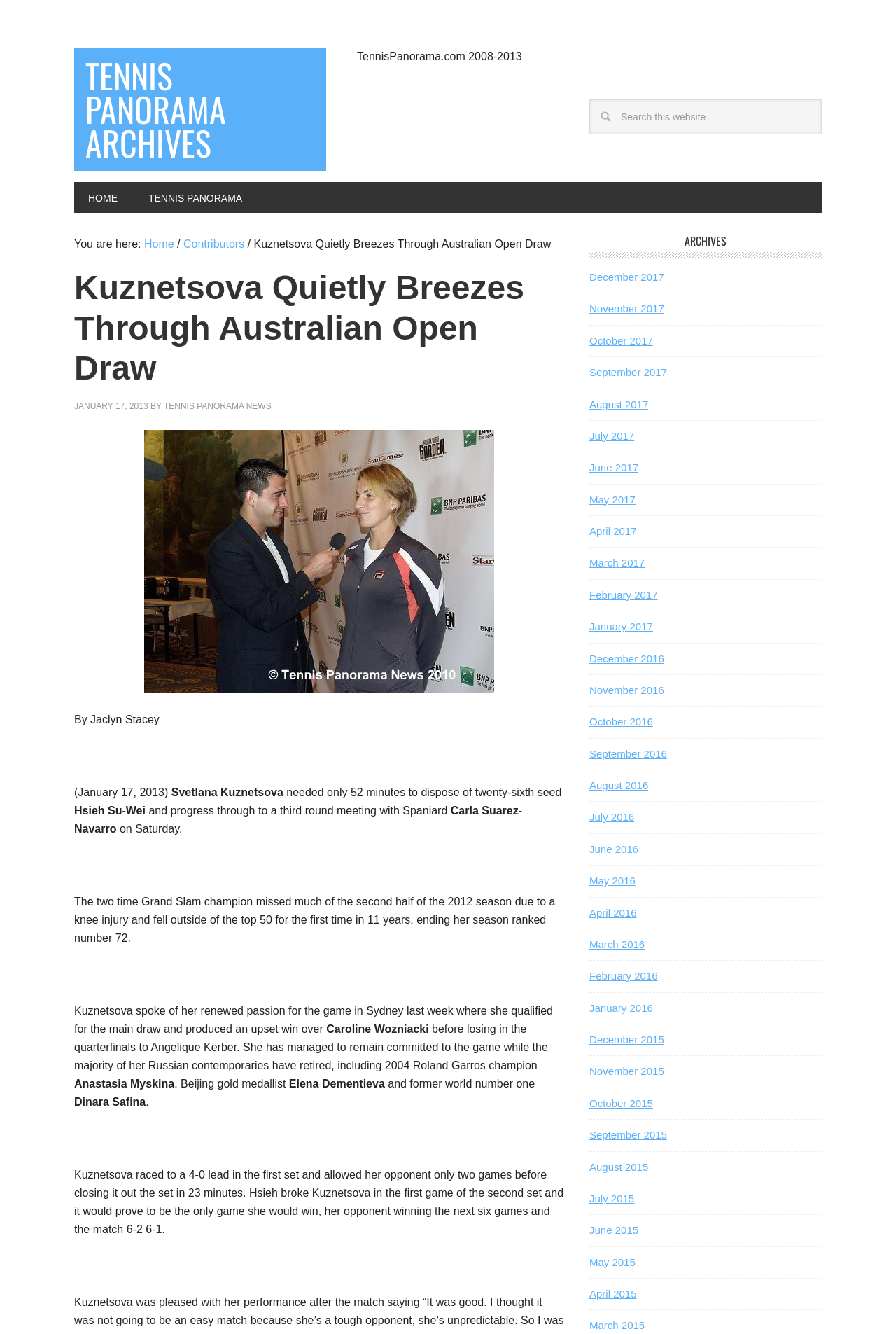Given the description: "Contributors", determine the bounding box coordinates of the UI element. The coordinates should be formatted as four float numbers between 0 and 1, [left, top, right, bottom].

[0.205, 0.178, 0.273, 0.187]